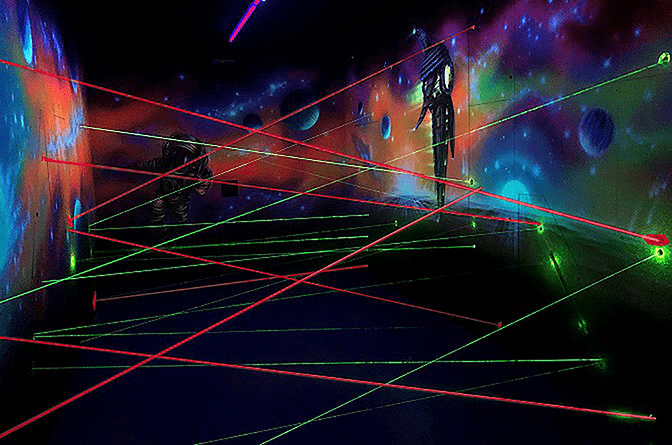Describe in detail everything you see in the image.

The image depicts a vibrant laser maze featuring an intricate web of red and green laser beams crisscrossing in a dimly lit environment. The maze’s backdrop is adorned with colorful, cosmic-themed artwork, including planets and swirling nebulae, which enhances the playful and immersive atmosphere. The laser beams are strategically arranged, inviting users to navigate through without touching them, creating both a challenge and a visually stunning experience. This setup showcases the innovative Flush Mount Laser System, designed for easy installation and adjustment, optimizing the play area by extending its dimensions and providing a flexible range of laser angles.